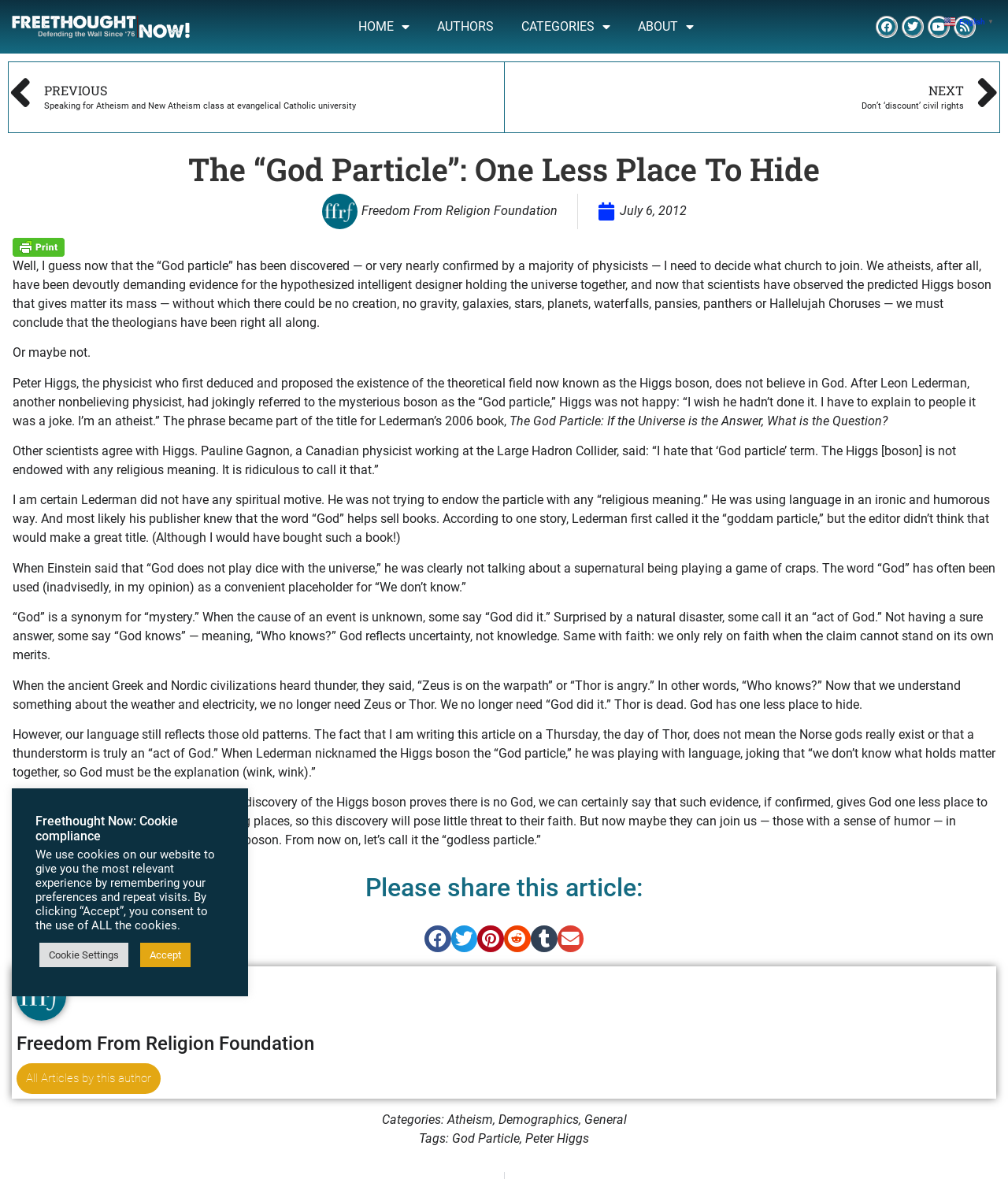Identify the bounding box coordinates of the region I need to click to complete this instruction: "Click on the 'NEXT' link".

[0.5, 0.053, 0.991, 0.112]